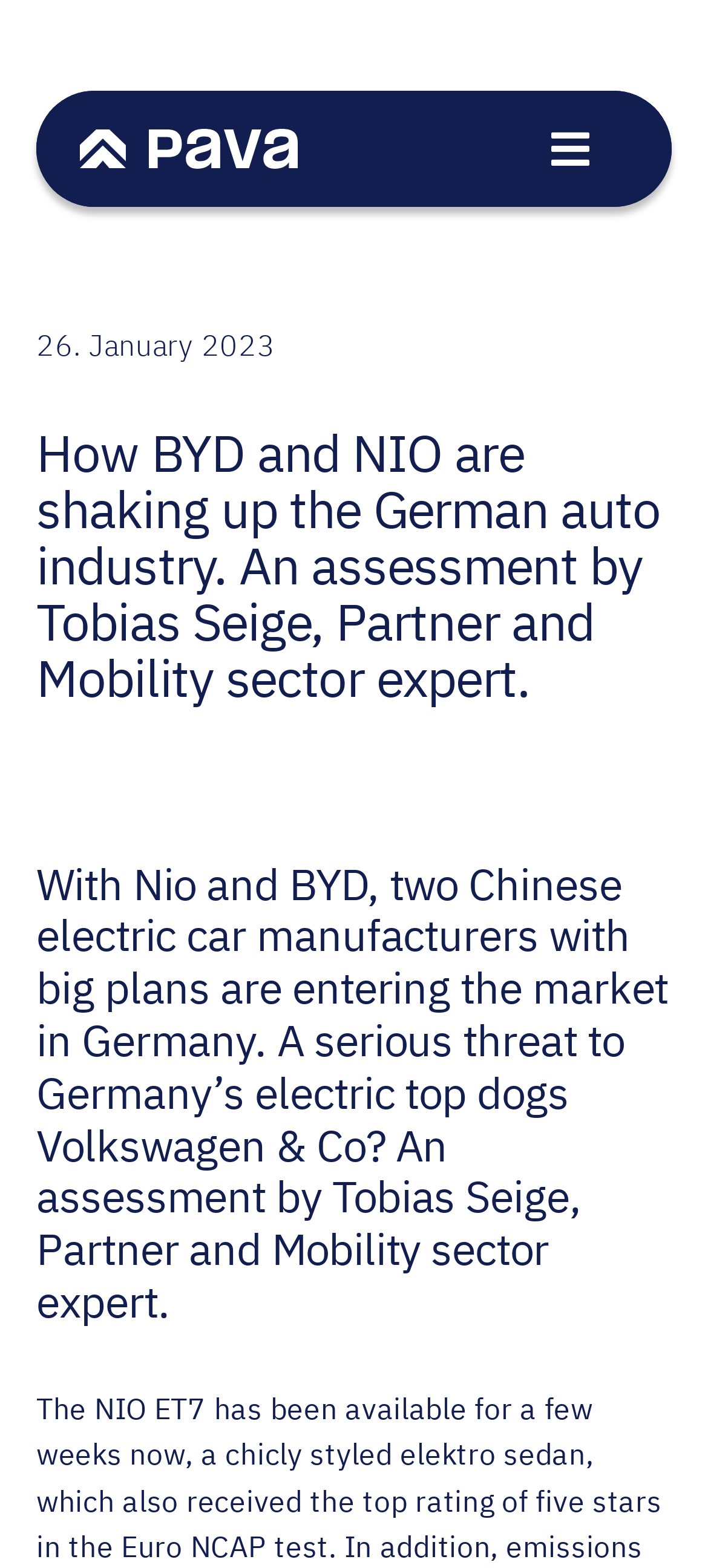Create a detailed summary of the webpage's content and design.

The webpage appears to be an article about the impact of Chinese electric car manufacturers BYD and NIO on the German auto industry. At the top left of the page, there is a logo, "PavaLogo", and a navigation menu, "Mobilmenu - EN", which spans across the top of the page. The navigation menu contains several links, including "Service", "Sectors", "Transactions", "Team", "News", "Career", and "Contact", each with a corresponding button to open a submenu. 

Below the navigation menu, there is a date, "26. January 2023", displayed prominently. The main content of the article is divided into three sections. The first section has a heading that reads, "How BYD and NIO are shaking up the German auto industry. An assessment by Tobias Seige, Partner and Mobility sector expert." 

The second section has a longer heading that summarizes the article, stating that BYD and NIO are entering the German market, posing a threat to established electric car manufacturers like Volkswagen. The third section appears to be the main body of the article, with a paragraph of text that discusses the NIO ET7, a chicly styled electric car that has been available for a few weeks.